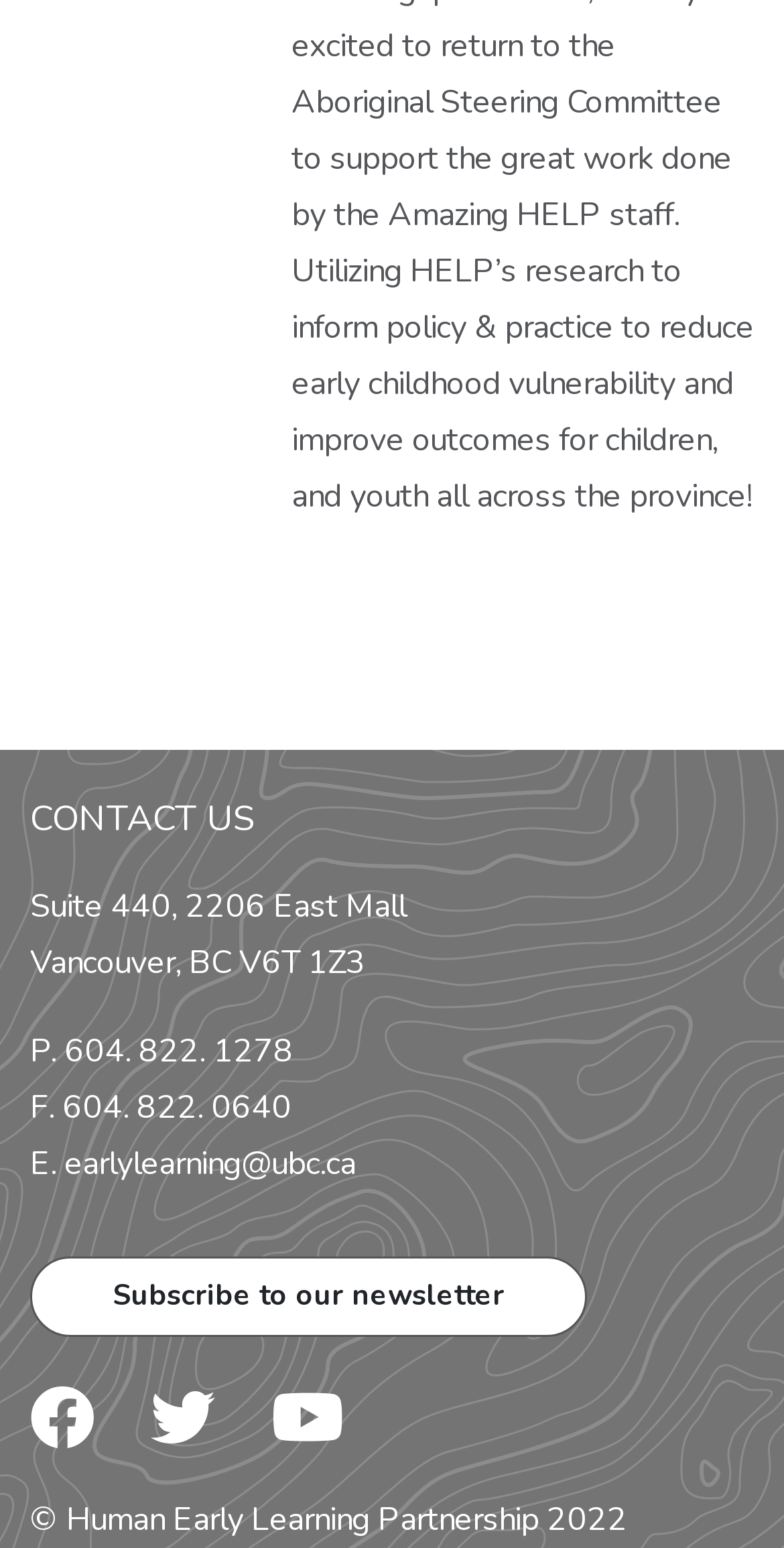Can you look at the image and give a comprehensive answer to the question:
What is the copyright year of the Human Early Learning Partnership website?

I found the copyright year by looking at the static text element at the bottom of the page, which provides the copyright information.